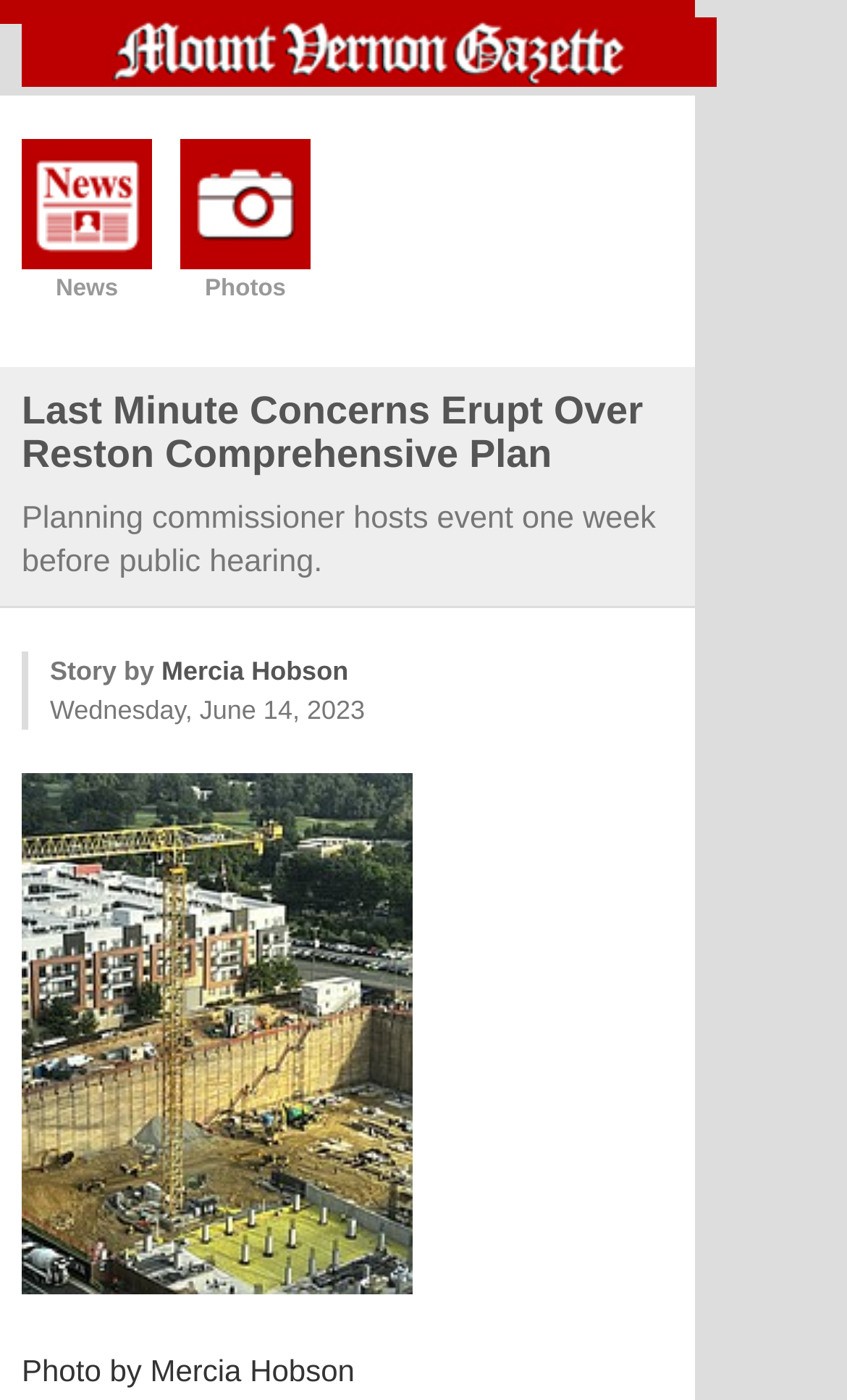Please respond to the question using a single word or phrase:
Who is the author of the article?

Mercia Hobson